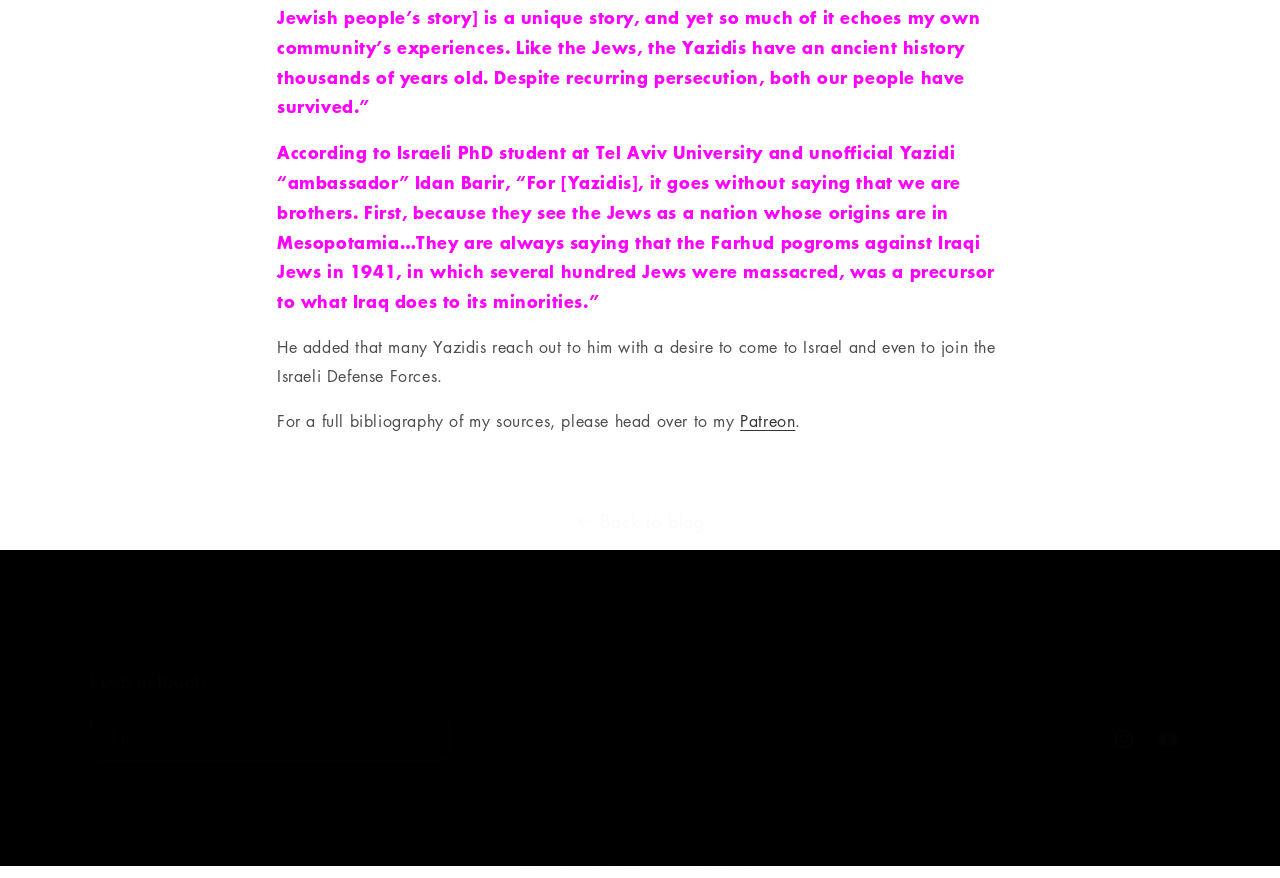Identify the bounding box coordinates of the section to be clicked to complete the task described by the following instruction: "Visit Roots Metals". The coordinates should be four float numbers between 0 and 1, formatted as [left, top, right, bottom].

[0.45, 0.979, 0.503, 0.996]